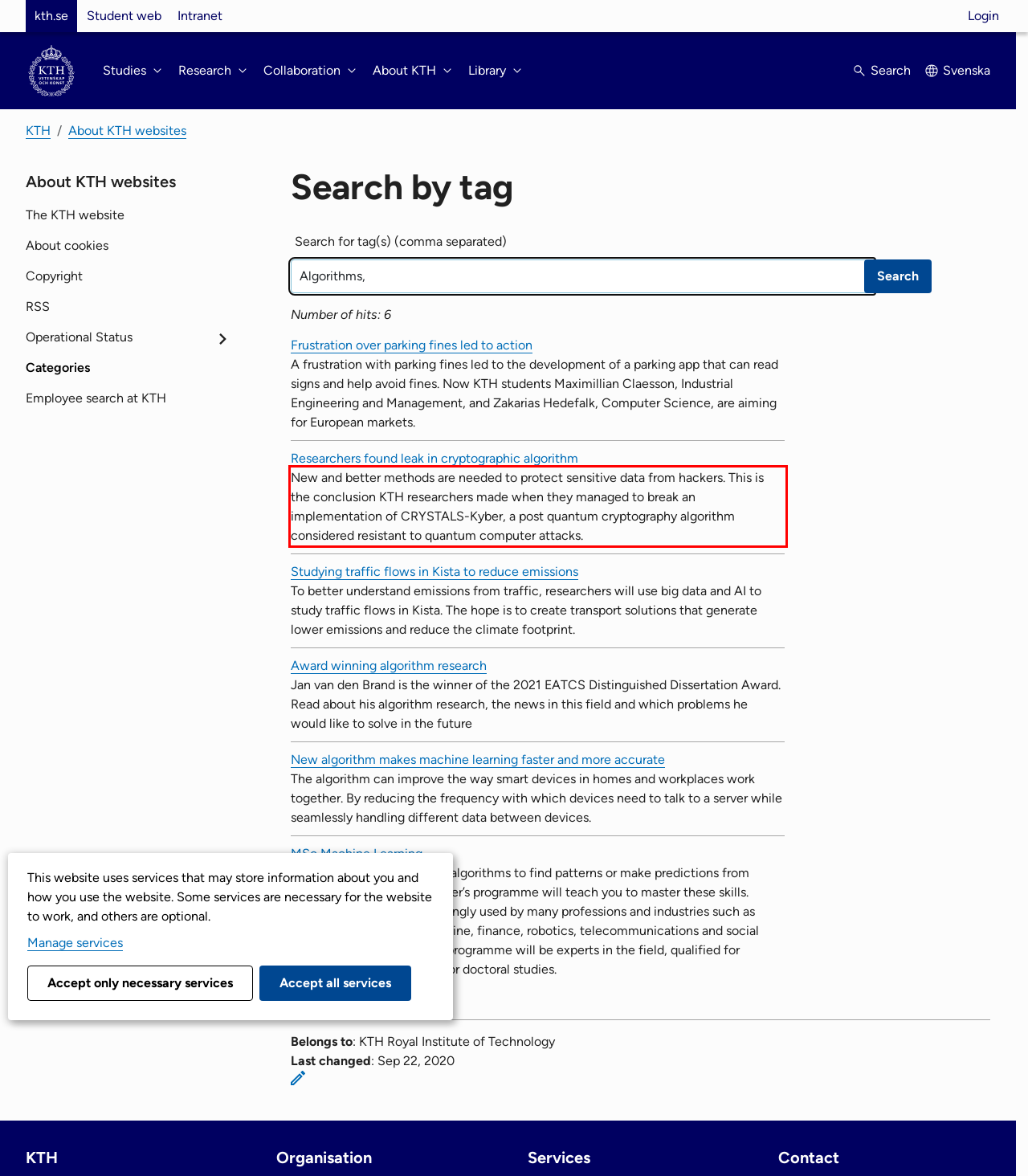Your task is to recognize and extract the text content from the UI element enclosed in the red bounding box on the webpage screenshot.

New and better methods are needed to protect sensitive data from hackers. This is the conclusion KTH researchers made when they managed to break an implementation of CRYSTALS-Kyber, a post quantum cryptography algorithm considered resistant to quantum computer attacks.